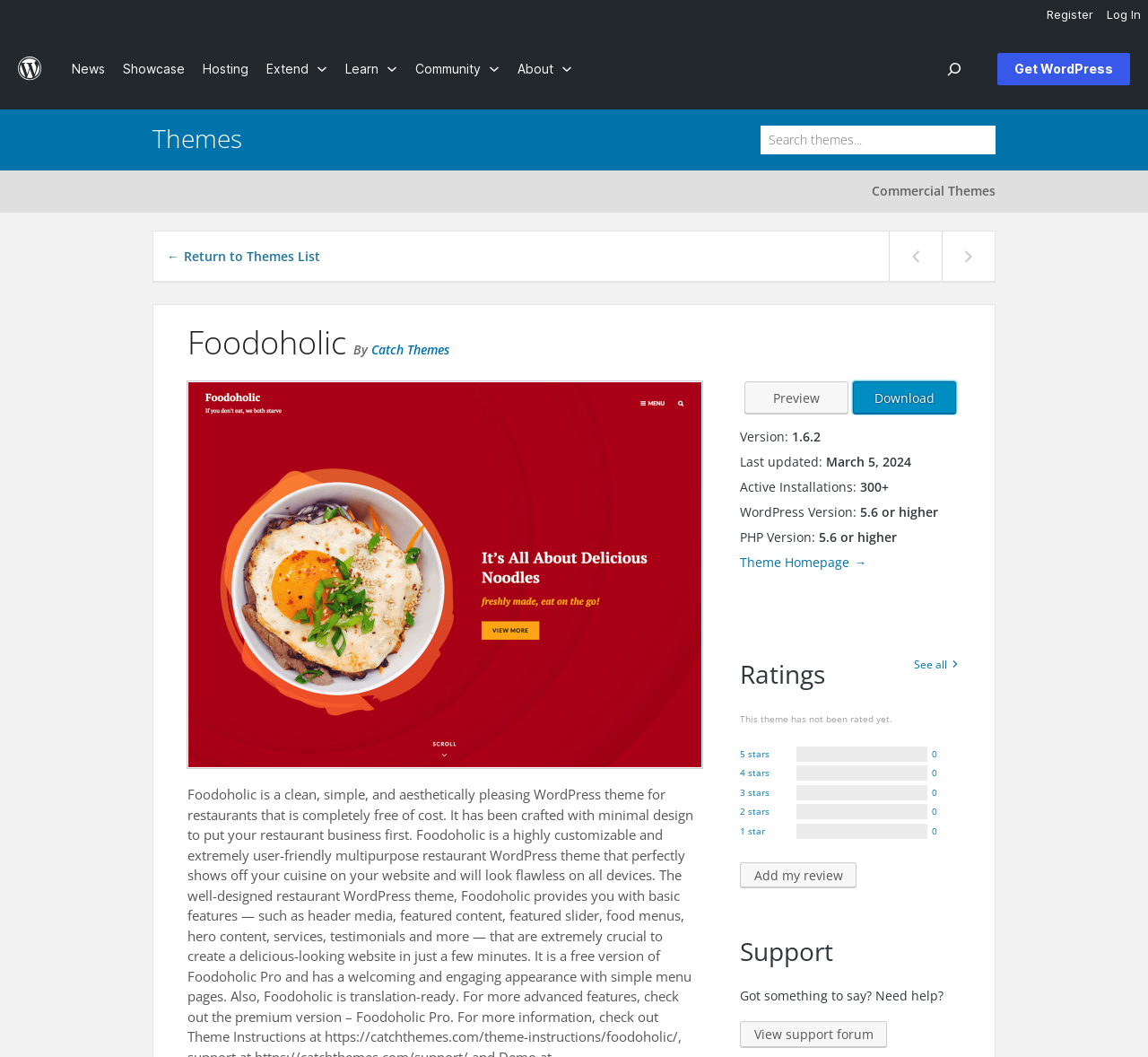What is the purpose of the 'Add my review' link?
Use the screenshot to answer the question with a single word or phrase.

To add a review